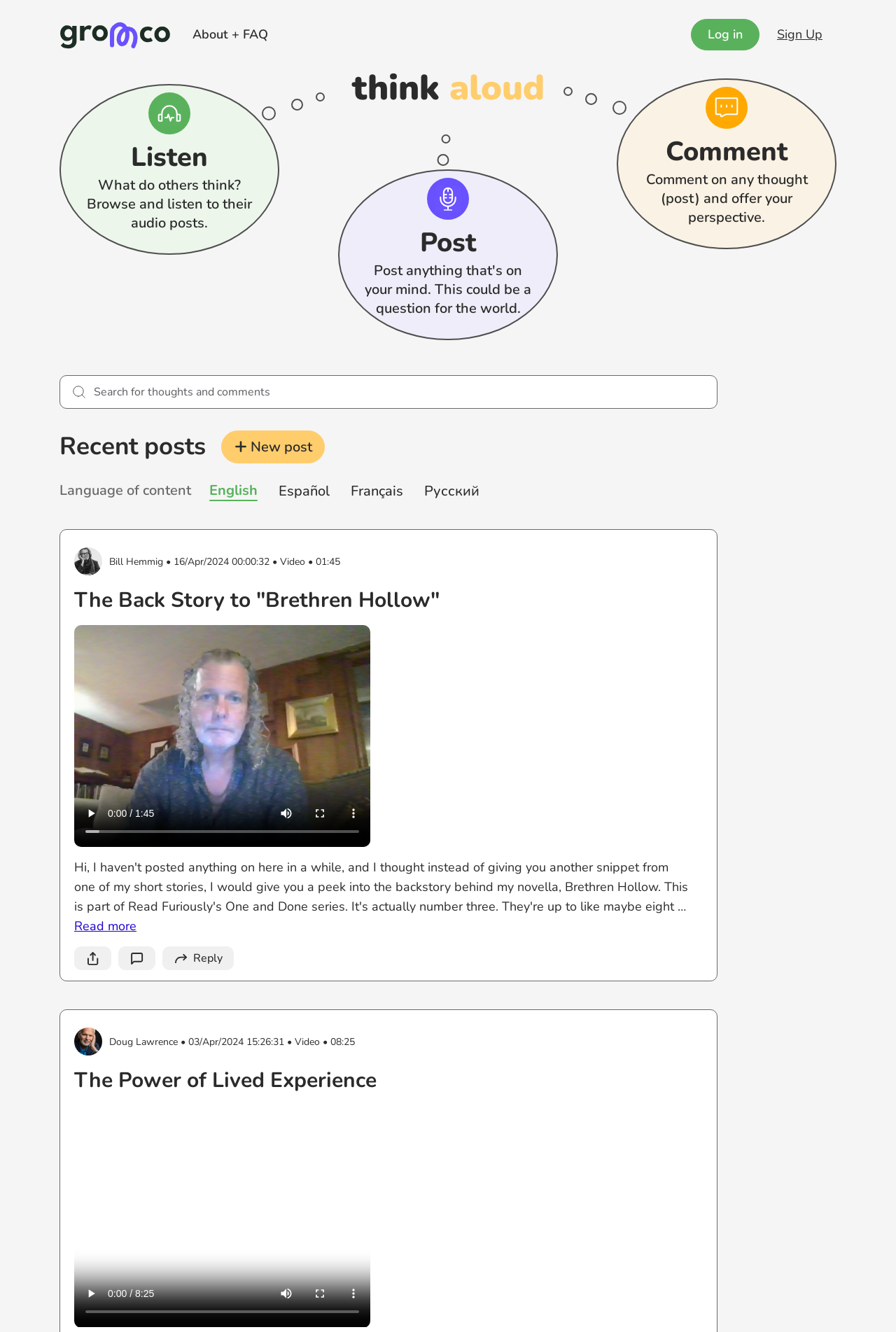What is the function of the 'Share post on social' button?
Please give a detailed and elaborate explanation in response to the question.

The 'Share post on social' button is located below each post, and its purpose is to allow users to share a post on their social media platforms. This feature enables users to easily share content with their networks.